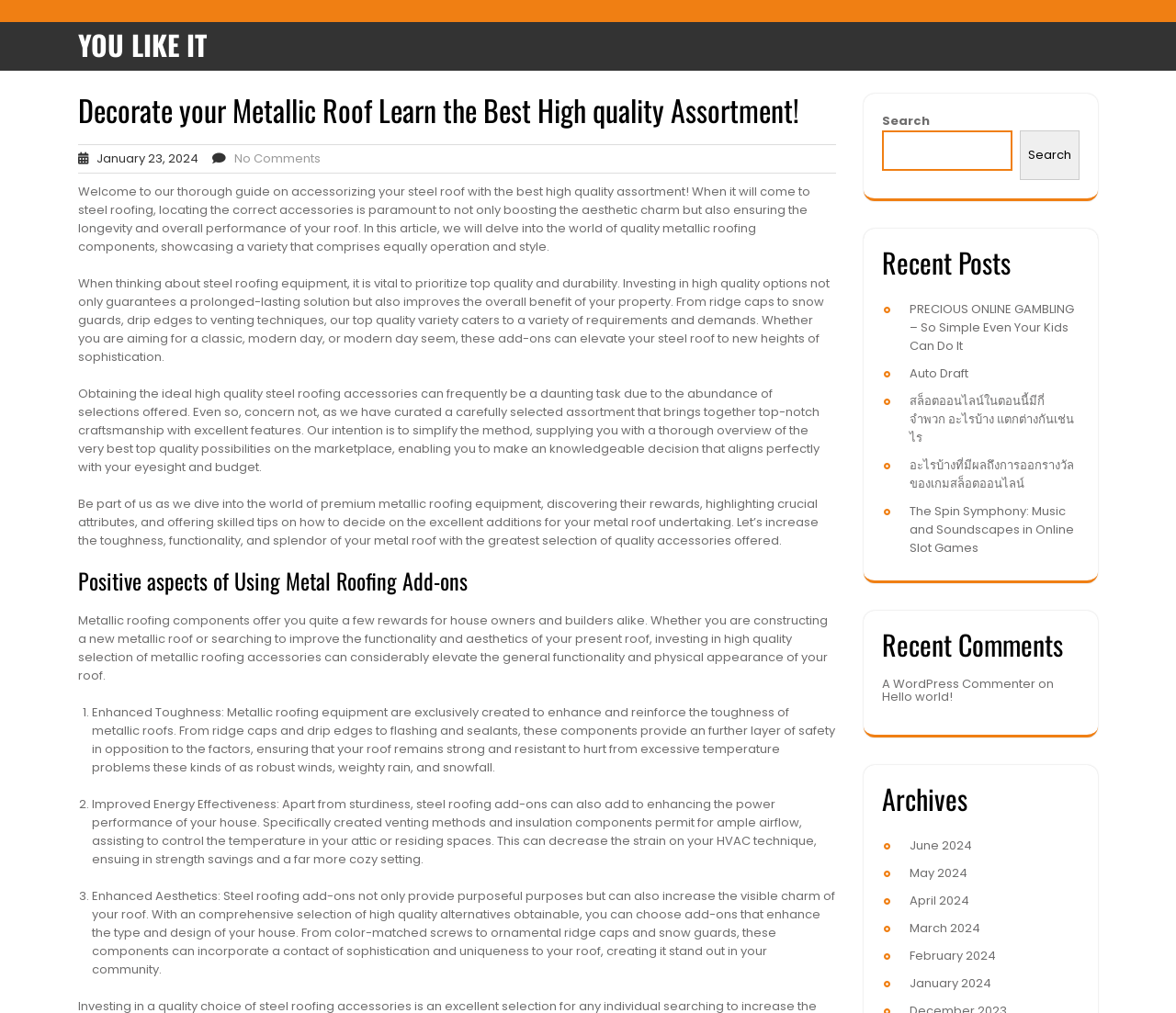Specify the bounding box coordinates of the area to click in order to execute this command: 'Click on the 'No Comments' link'. The coordinates should consist of four float numbers ranging from 0 to 1, and should be formatted as [left, top, right, bottom].

[0.199, 0.148, 0.273, 0.165]